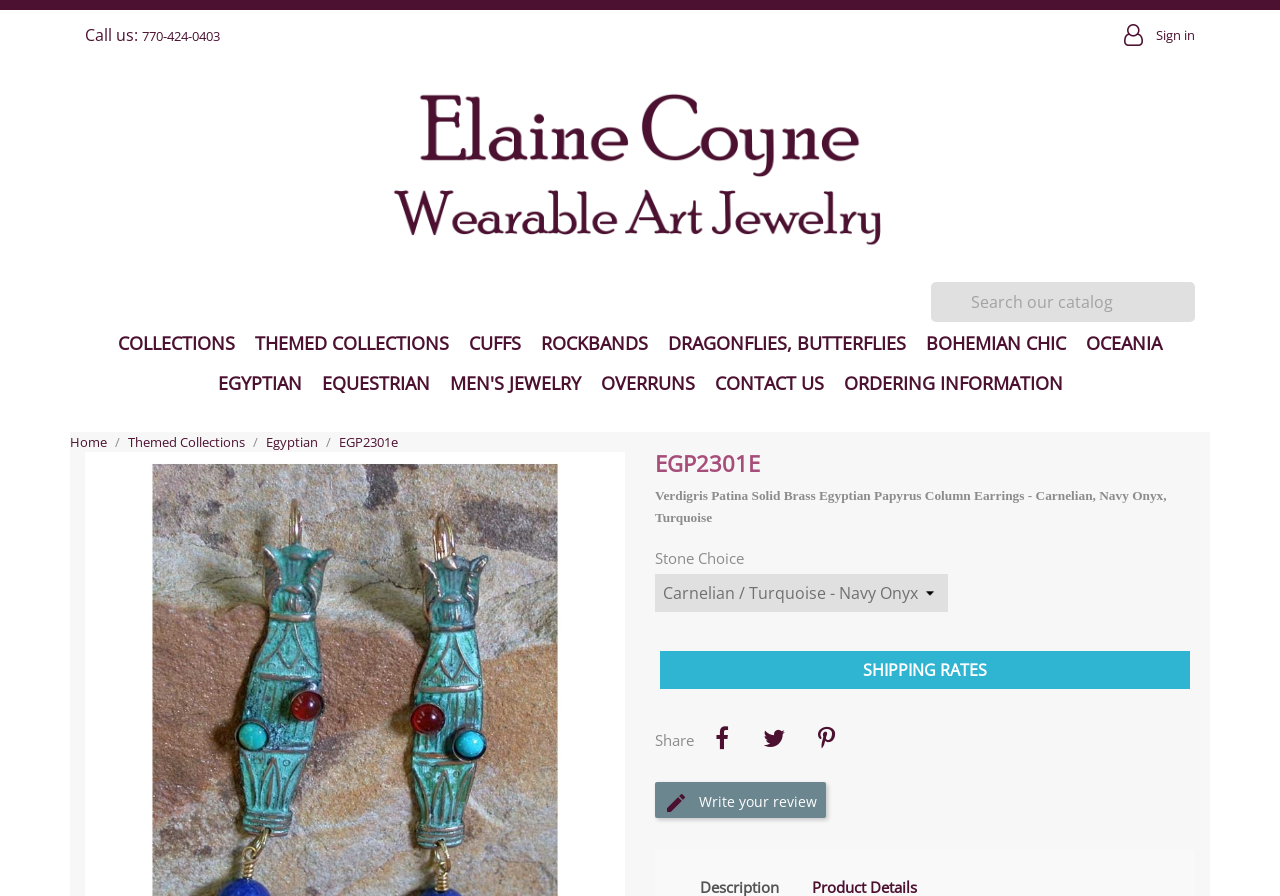Locate the bounding box coordinates of the element that should be clicked to execute the following instruction: "Check the 'Recent Posts'".

None